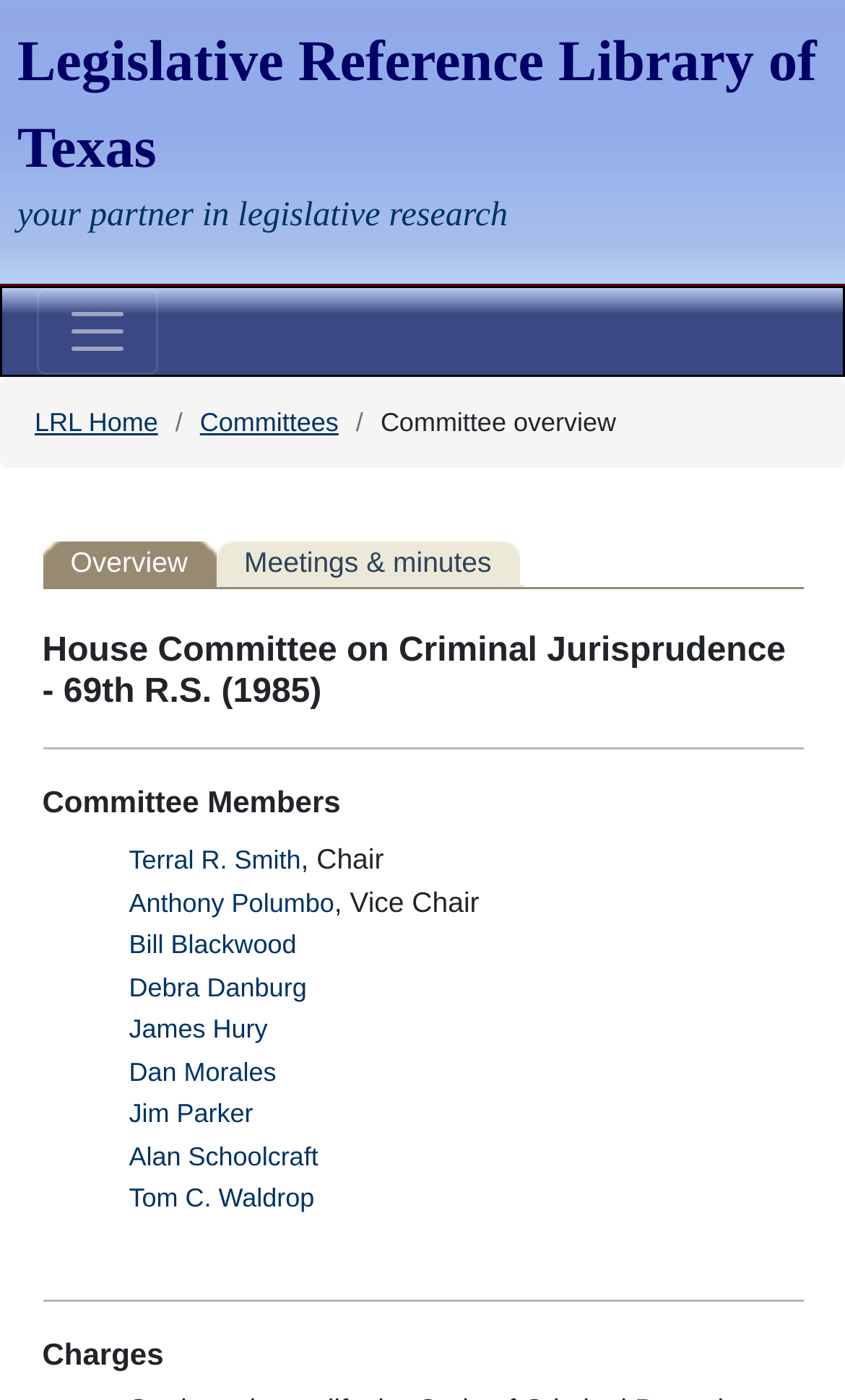Highlight the bounding box coordinates of the element you need to click to perform the following instruction: "View Committee overview."

[0.45, 0.291, 0.729, 0.313]